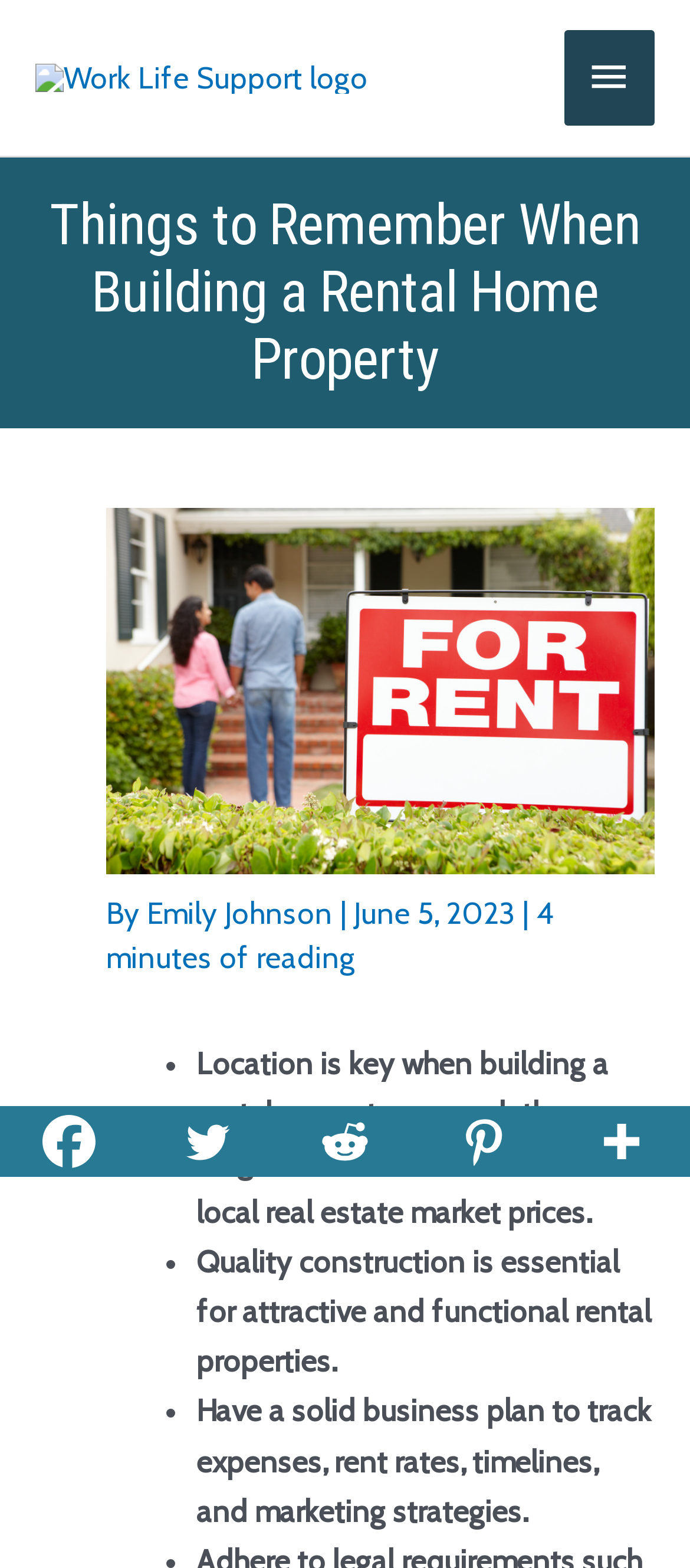Using the given description, provide the bounding box coordinates formatted as (top-left x, top-left y, bottom-right x, bottom-right y), with all values being floating point numbers between 0 and 1. Description: aria-label="Facebook" title="Facebook"

[0.0, 0.705, 0.2, 0.751]